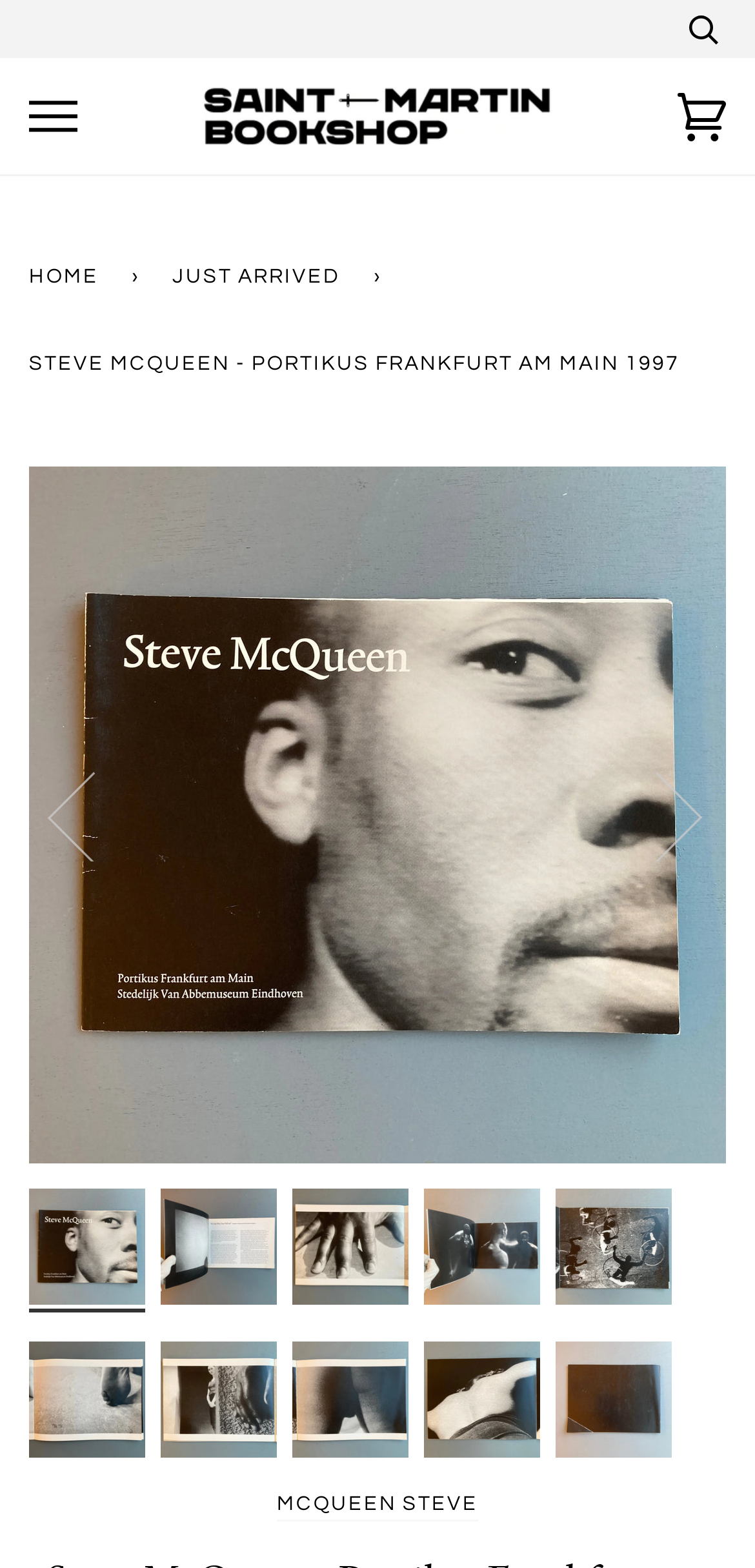Determine the bounding box coordinates of the clickable region to follow the instruction: "Click on Steve McQueen - Portikus Frankfurt am Main 1997".

[0.038, 0.758, 0.192, 0.832]